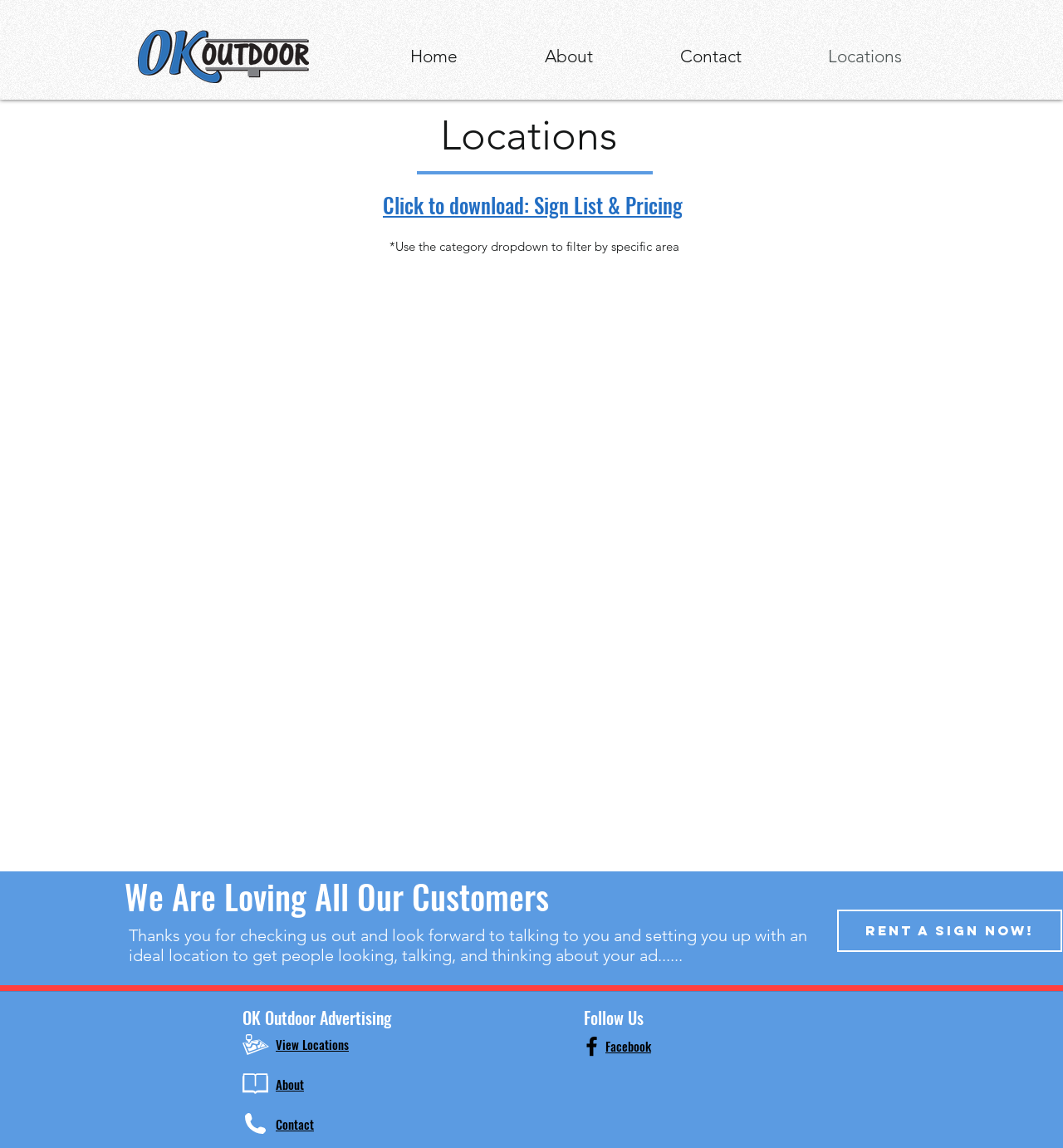Identify the bounding box coordinates for the region to click in order to carry out this instruction: "Follow OK Outdoor Advertising on Facebook". Provide the coordinates using four float numbers between 0 and 1, formatted as [left, top, right, bottom].

[0.545, 0.9, 0.569, 0.923]